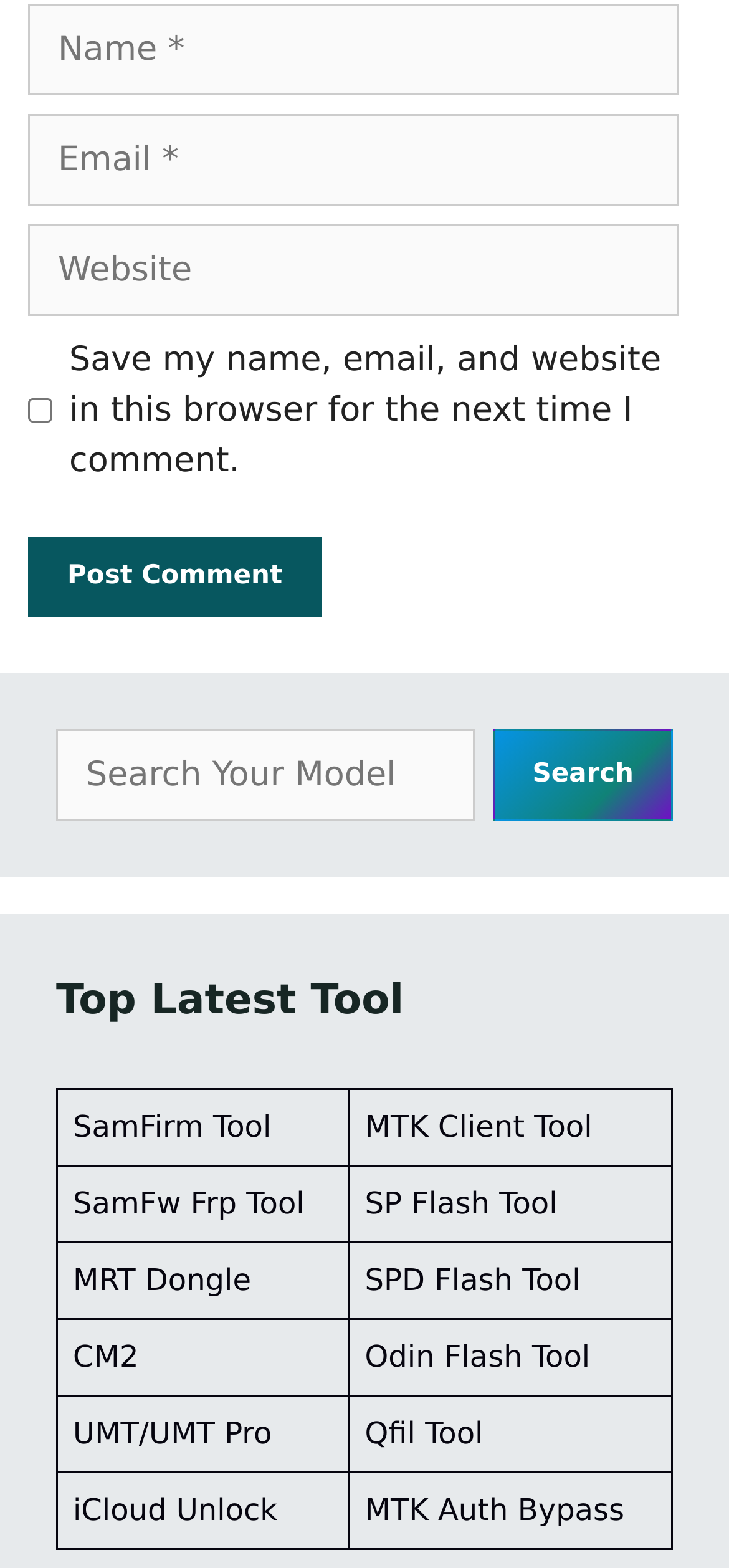Please give the bounding box coordinates of the area that should be clicked to fulfill the following instruction: "Check the box to save your information". The coordinates should be in the format of four float numbers from 0 to 1, i.e., [left, top, right, bottom].

[0.038, 0.254, 0.072, 0.269]